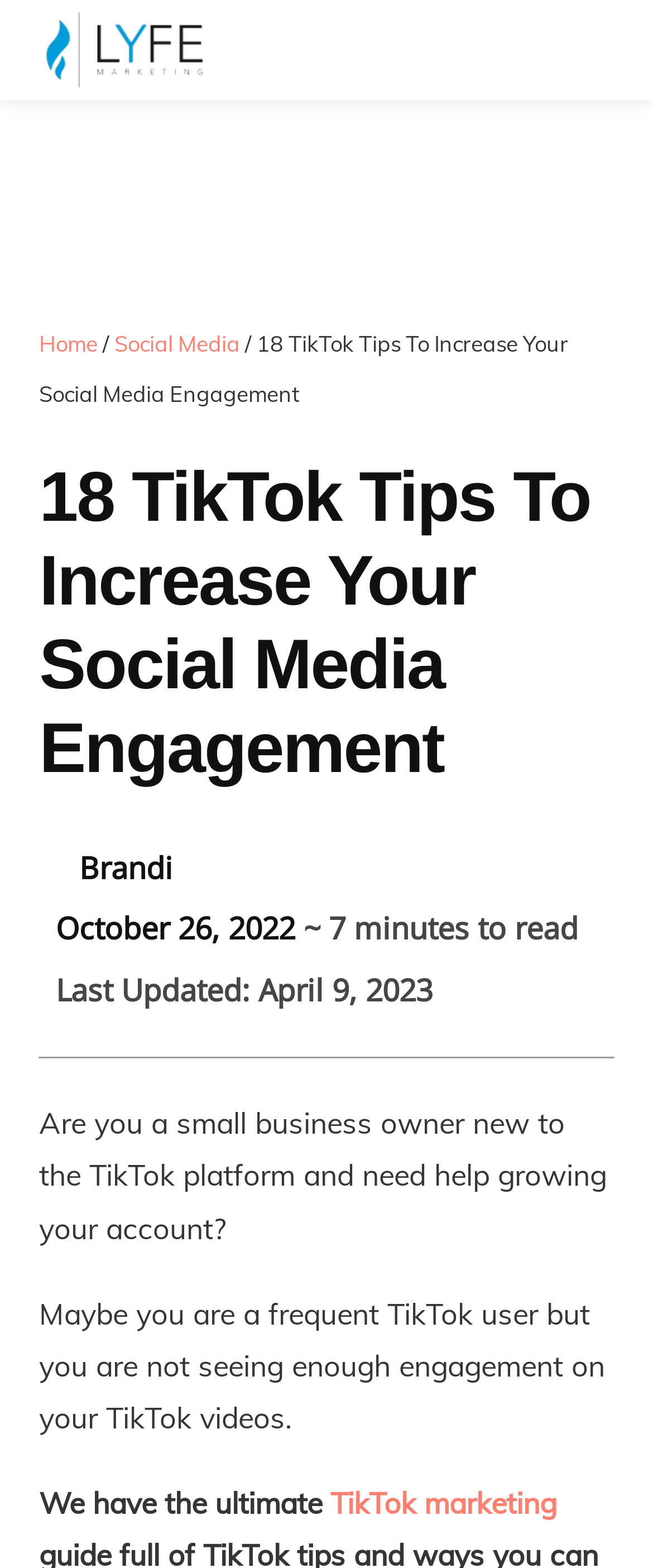When was the article last updated?
Please ensure your answer is as detailed and informative as possible.

The last updated date of the article can be found below the author's name, where it says 'Last Updated: April 9, 2023'.